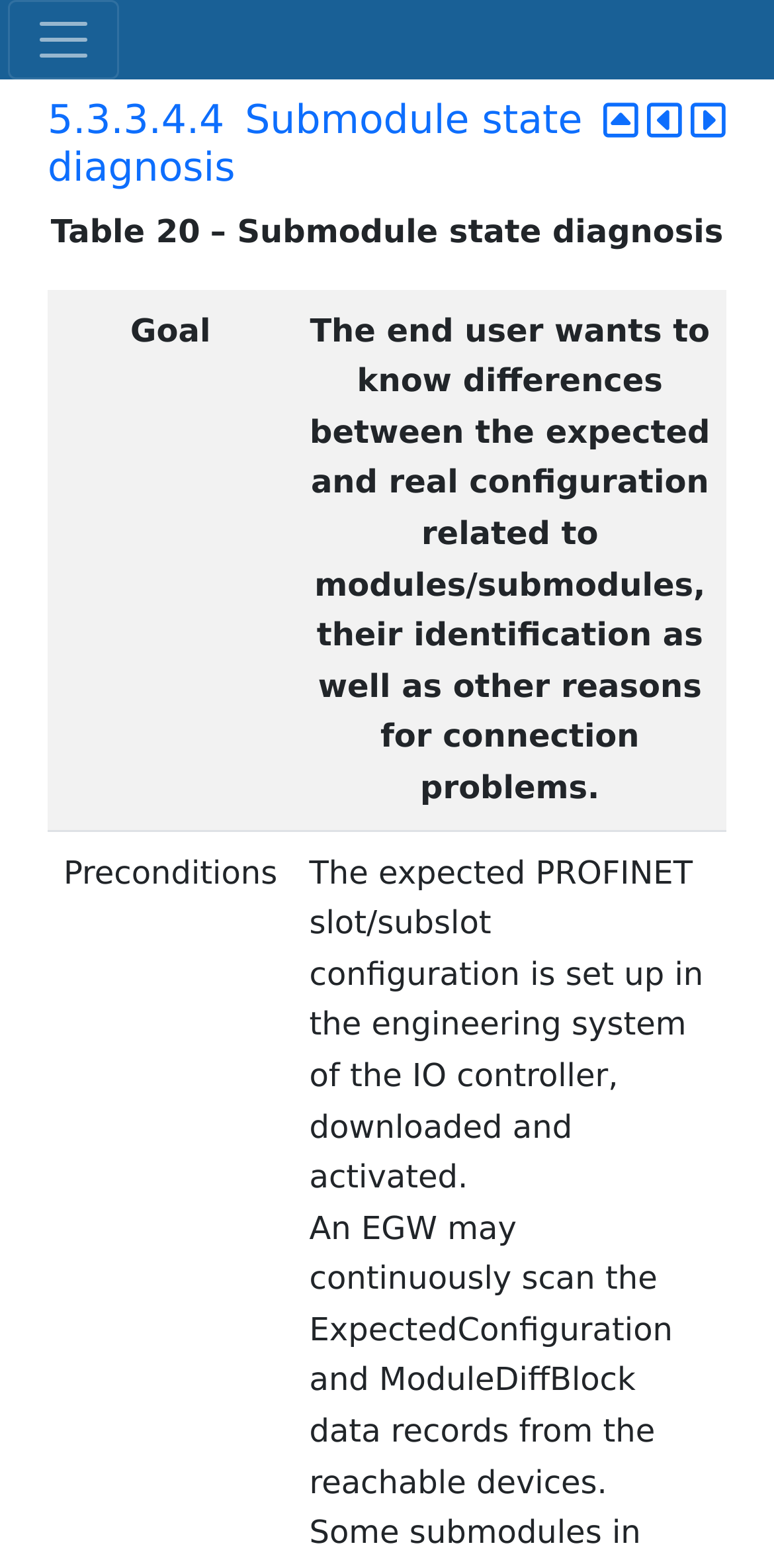Using the webpage screenshot, locate the HTML element that fits the following description and provide its bounding box: "5.3.3.4.4 Submodule state diagnosis".

[0.062, 0.061, 0.769, 0.122]